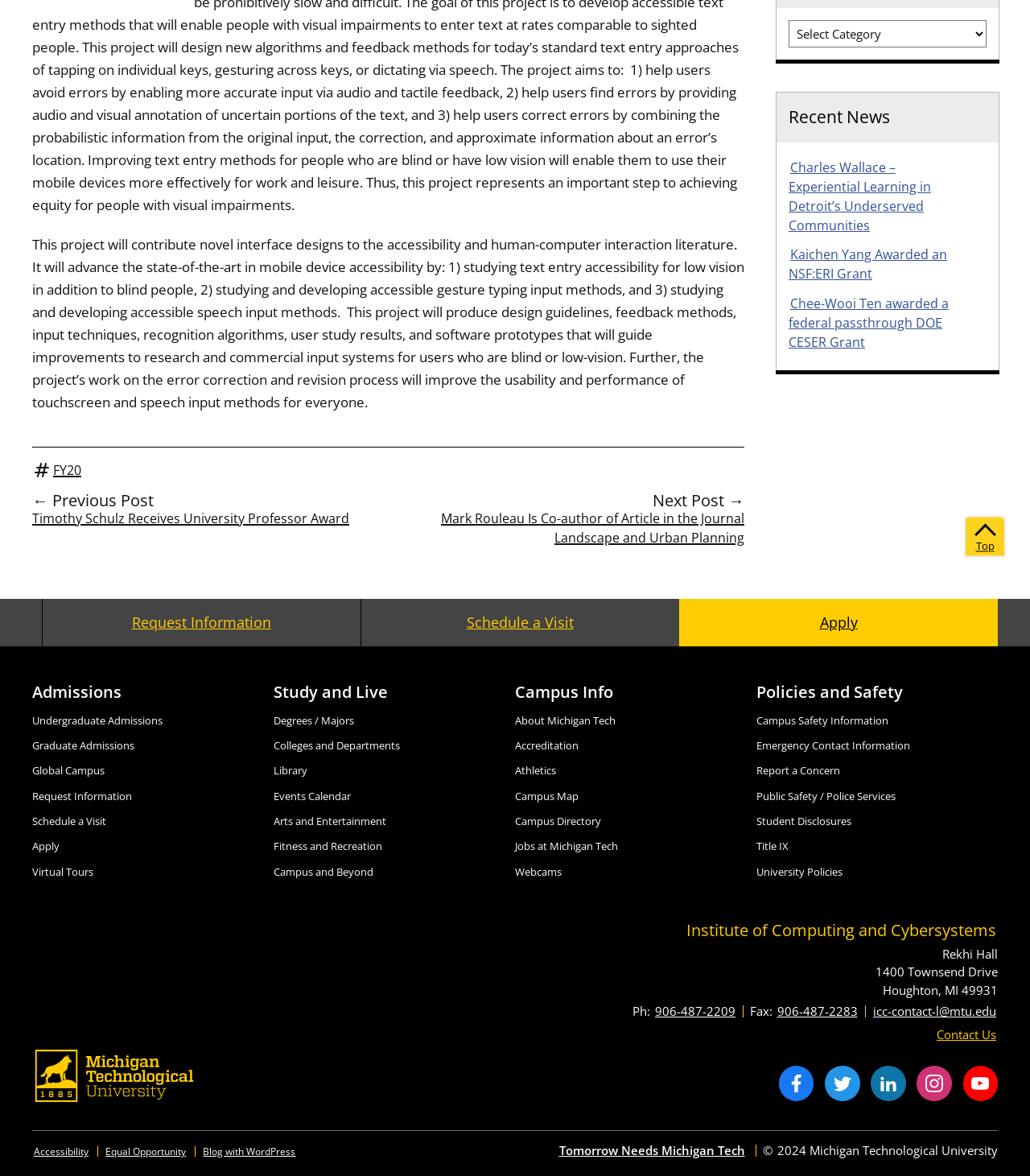Provide the bounding box coordinates of the UI element that matches the description: "Public Safety / Police Services".

[0.734, 0.671, 0.87, 0.683]